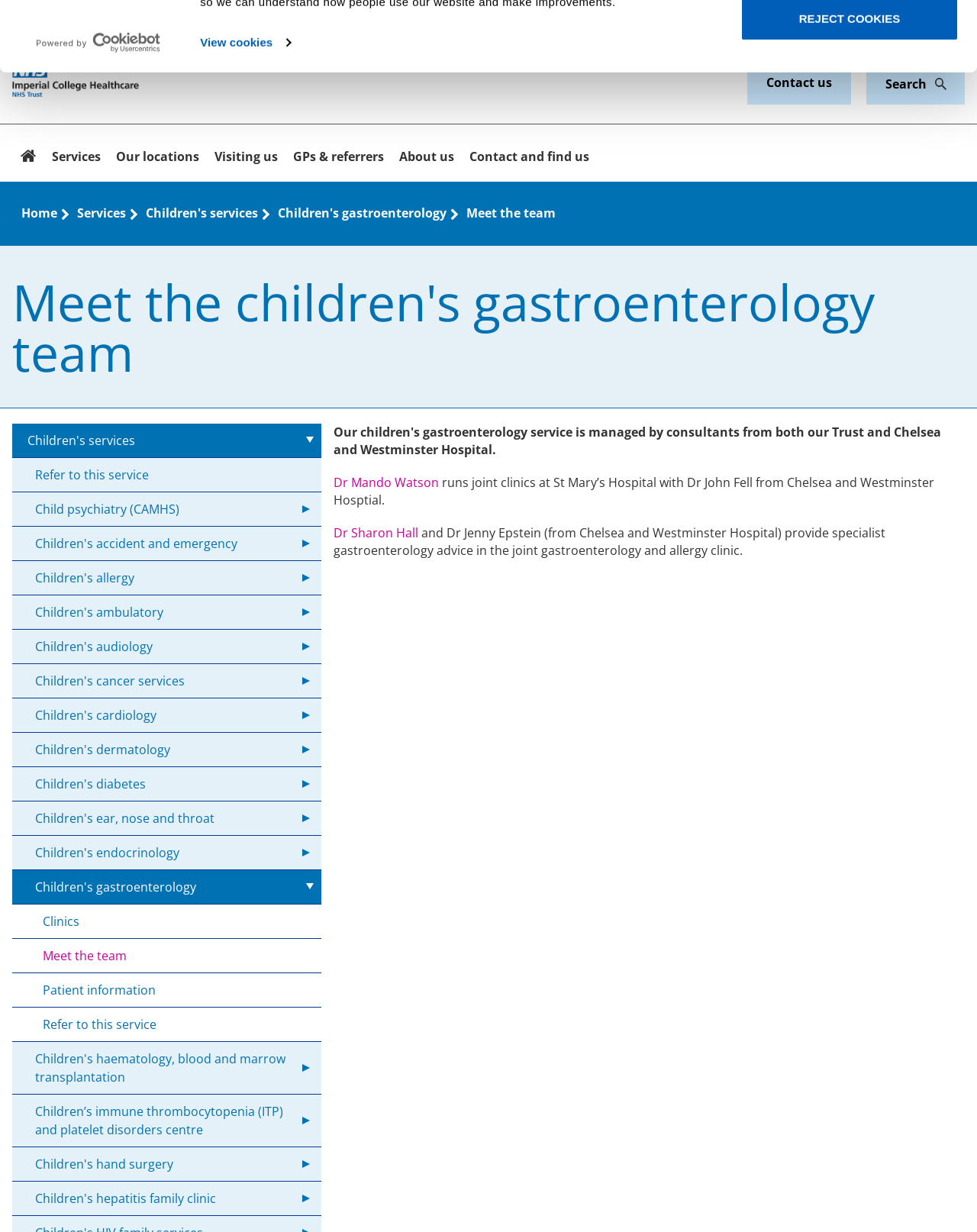Please specify the bounding box coordinates for the clickable region that will help you carry out the instruction: "Contact us".

[0.765, 0.051, 0.871, 0.085]